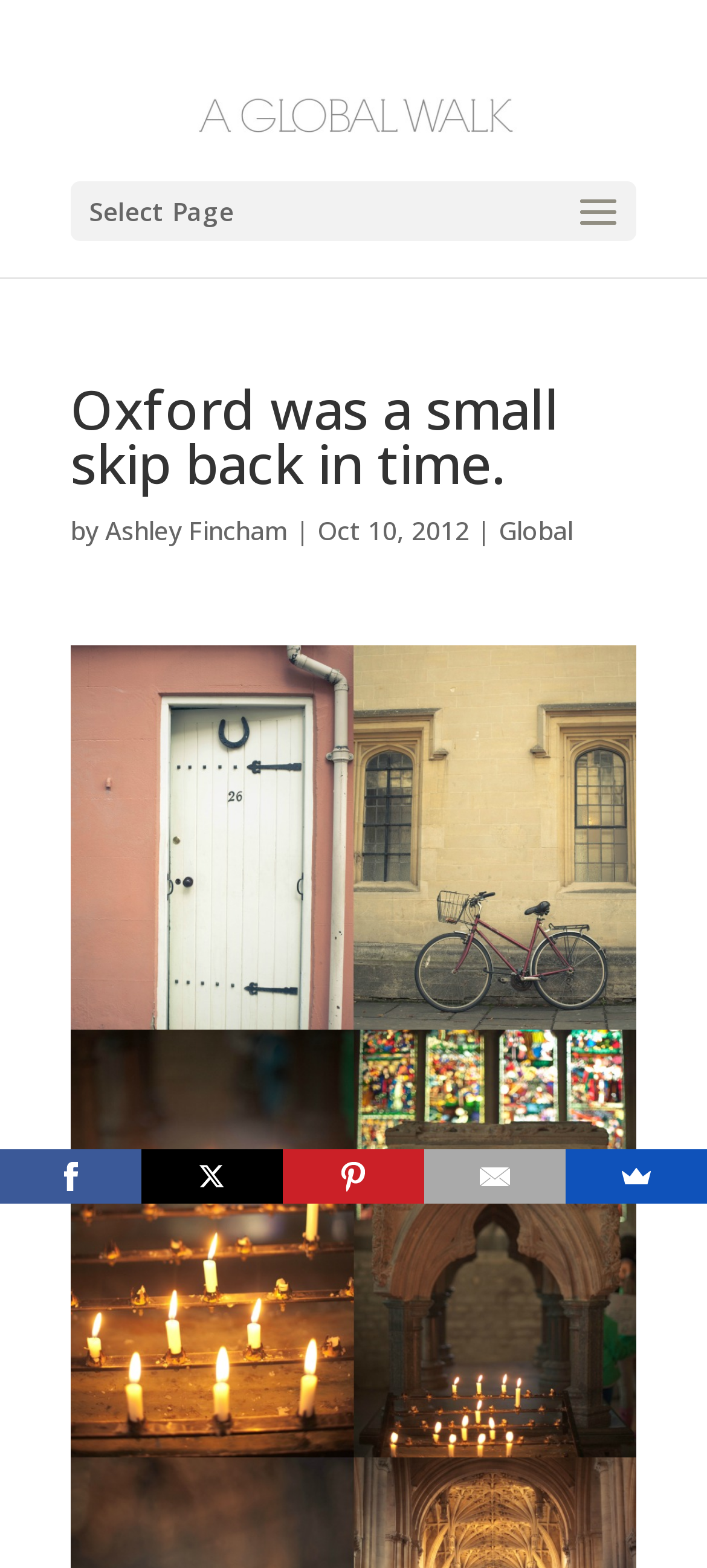Please identify the bounding box coordinates of the region to click in order to complete the task: "Click on the link to A Global Walk". The coordinates must be four float numbers between 0 and 1, specified as [left, top, right, bottom].

[0.237, 0.045, 0.773, 0.067]